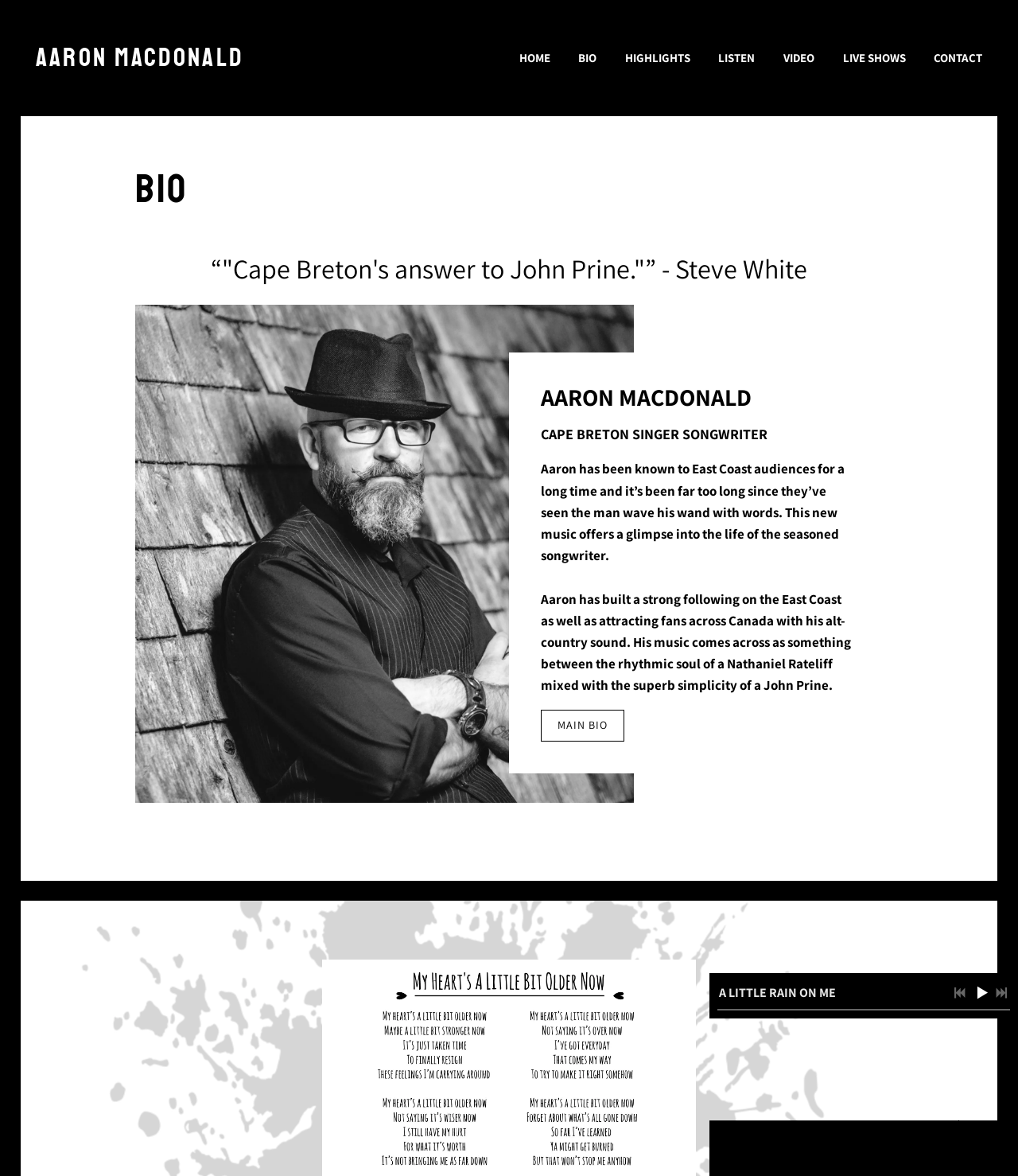What is the genre of Aaron MacDonald's music?
Please provide a comprehensive answer based on the information in the image.

The genre of Aaron MacDonald's music can be inferred from the text 'His music comes across as something between the rhythmic soul of a Nathaniel Rateliff mixed with the superb simplicity of a John Prine.' which suggests that his music style is a mix of alt-country and other genres.